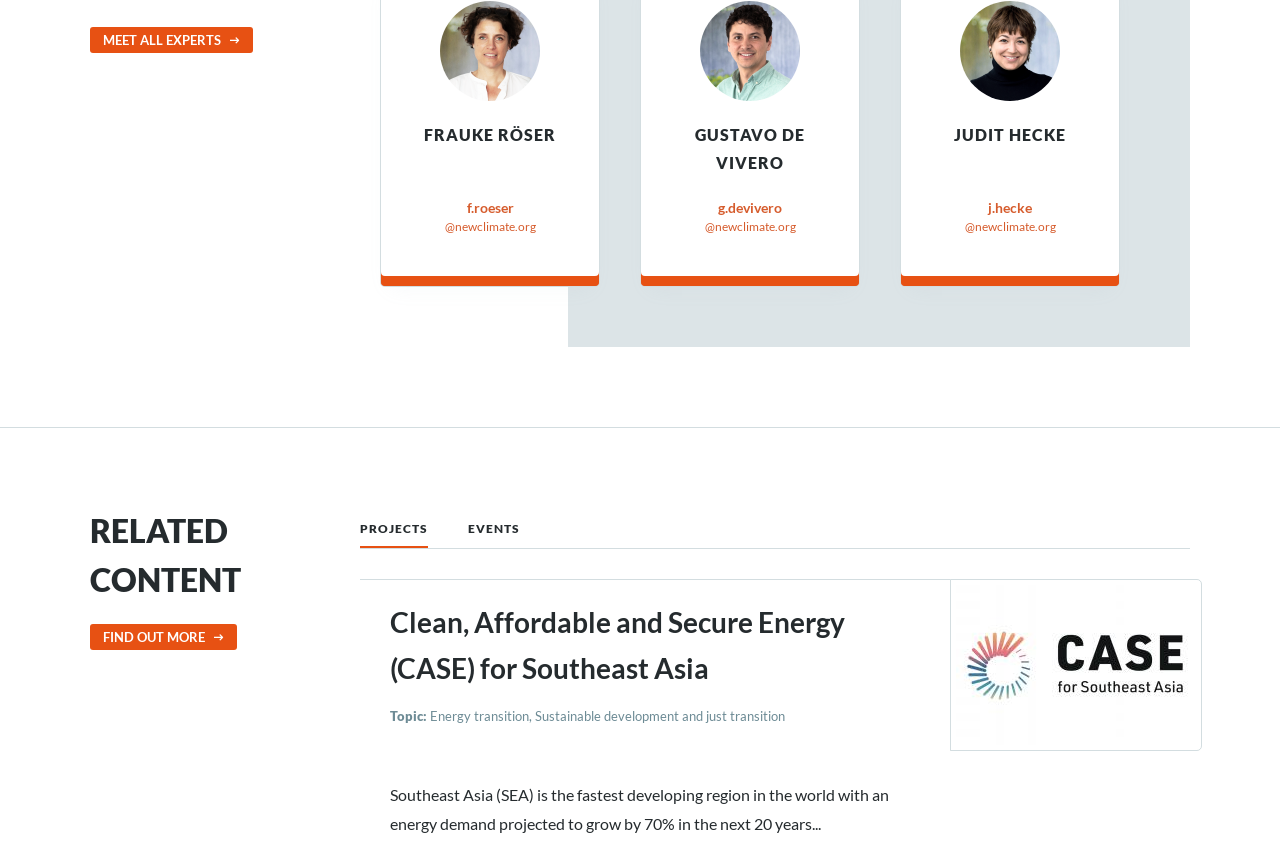Show me the bounding box coordinates of the clickable region to achieve the task as per the instruction: "Click on Log In".

None